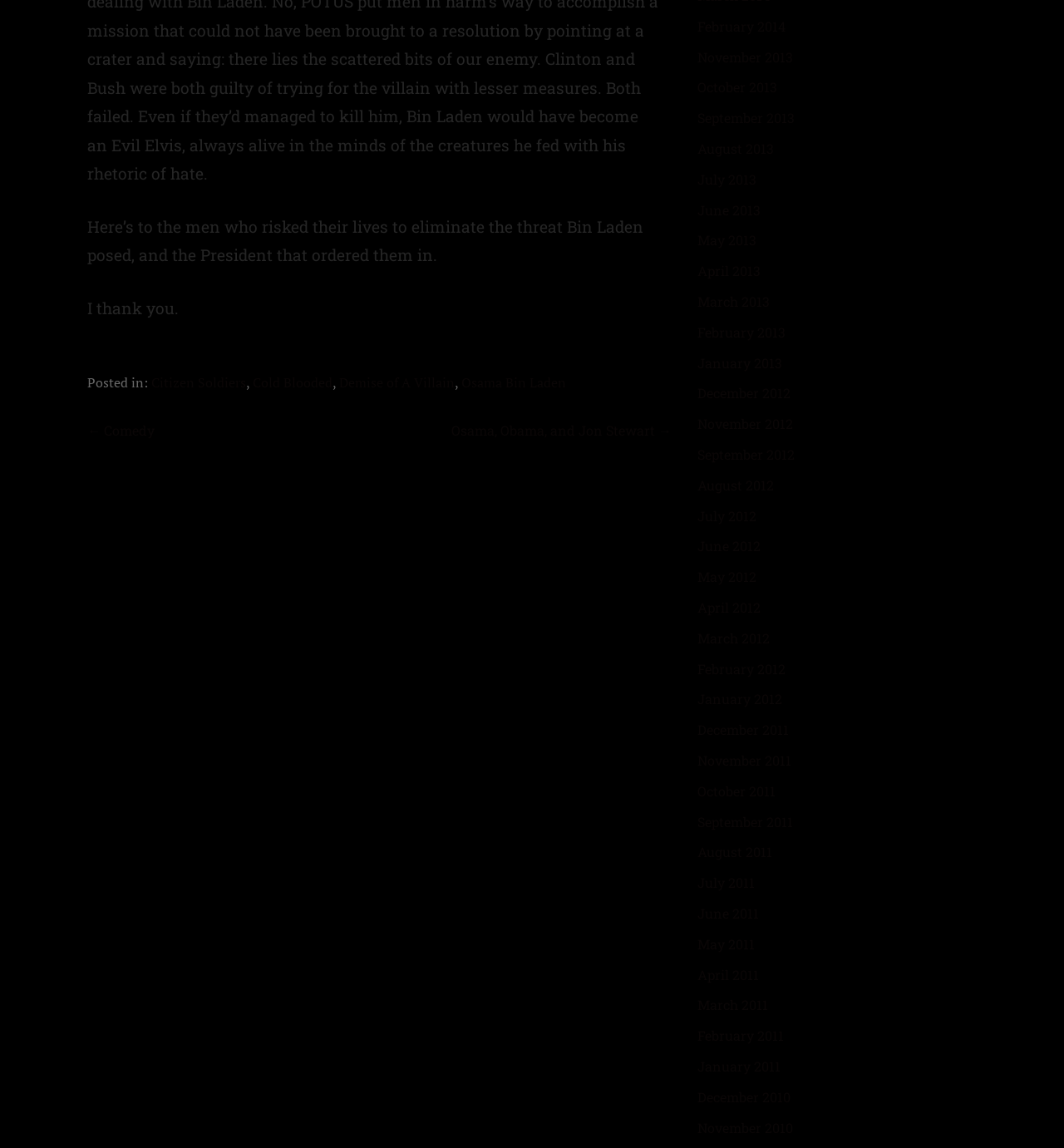How many months are listed in the archive?
Look at the screenshot and respond with a single word or phrase.

30